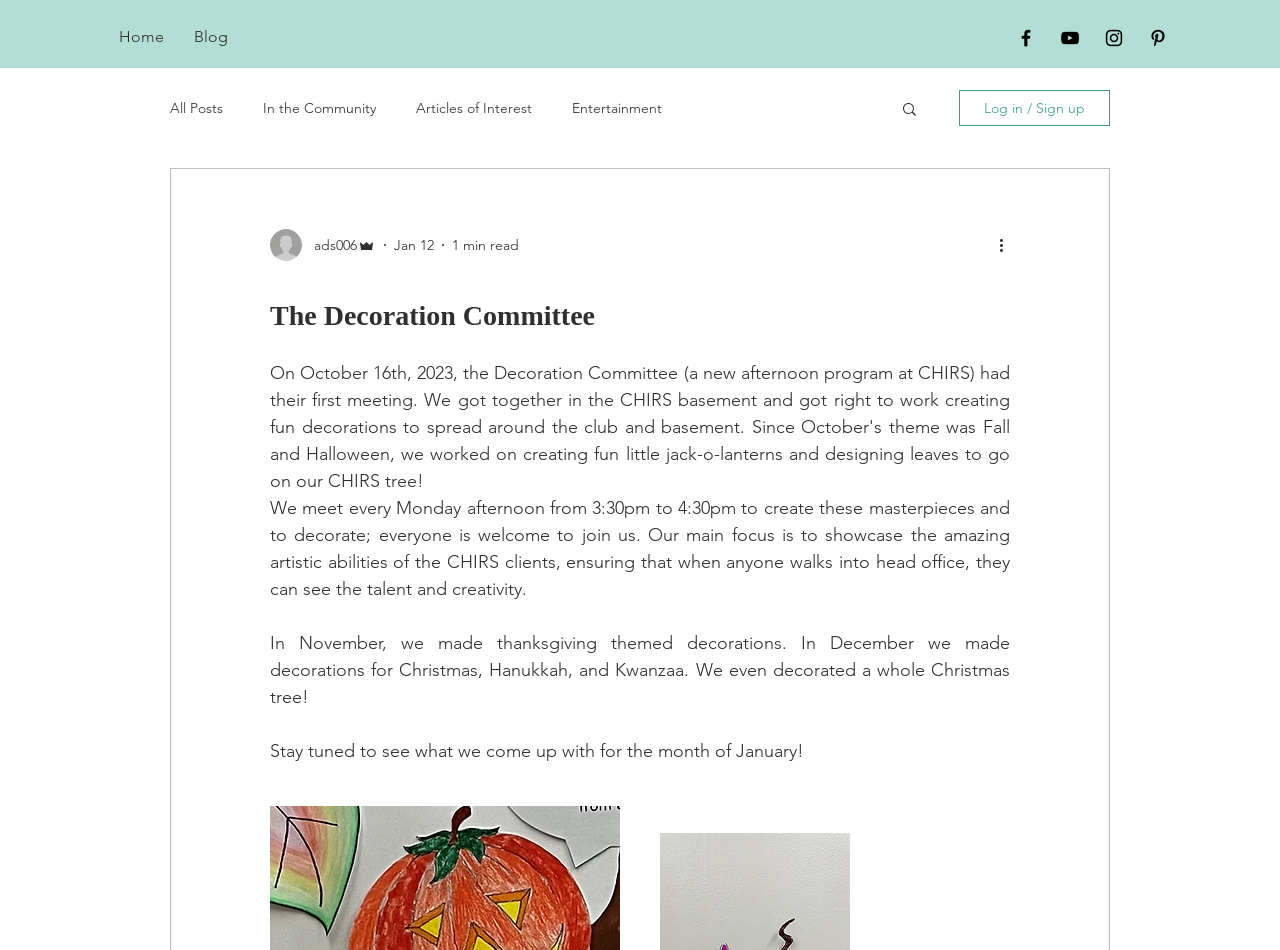Can you determine the bounding box coordinates of the area that needs to be clicked to fulfill the following instruction: "Log in or sign up"?

[0.749, 0.095, 0.867, 0.133]